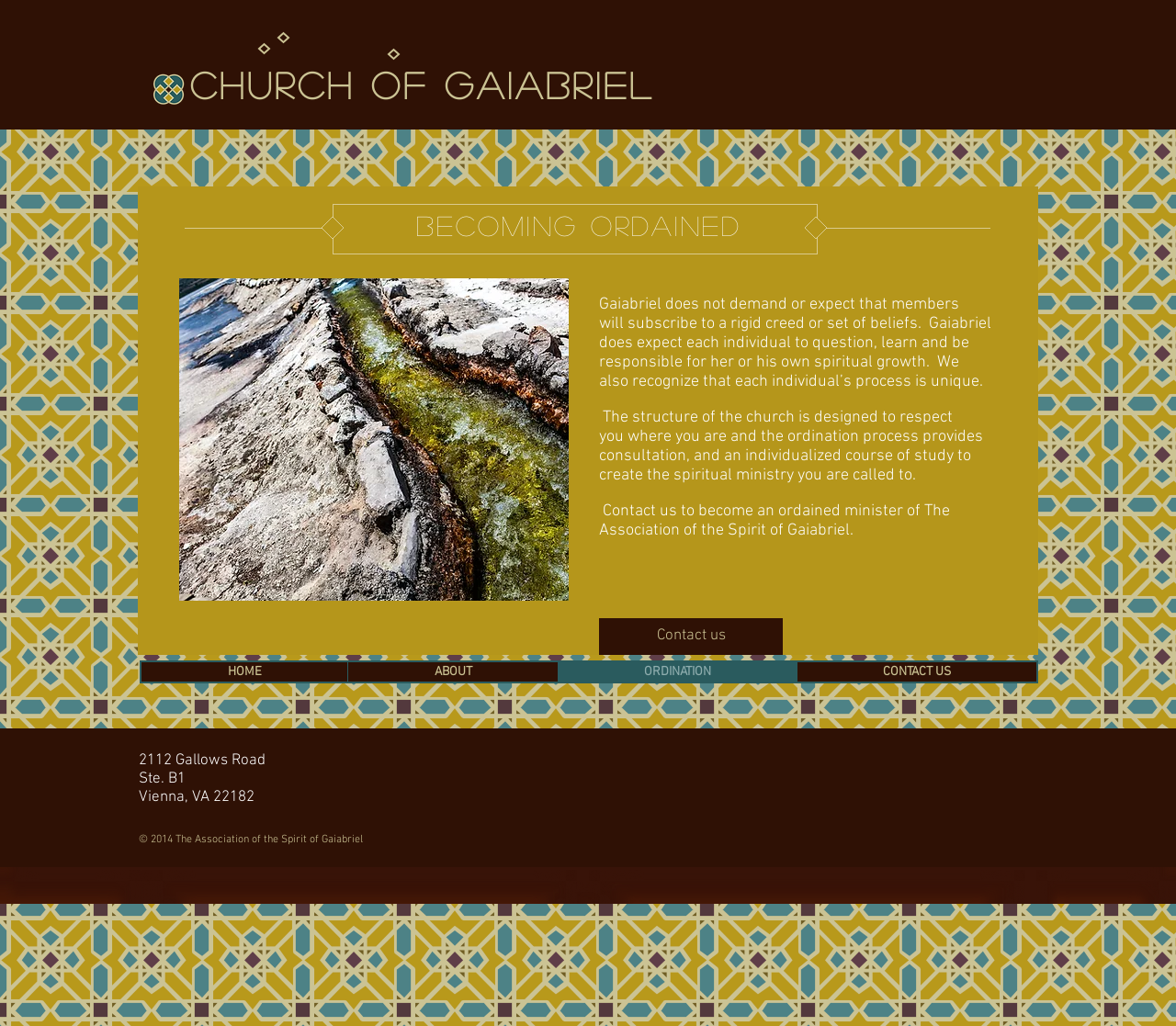Elaborate on the different components and information displayed on the webpage.

The webpage is about the Church of Gaiabriel, specifically its ordination process. At the top, there is a logo and a heading "CHURCH OF GAIABRIEL" centered horizontally. Below the logo, there is a main section that takes up most of the page. 

In this main section, there is a heading "Becoming ordained" on the left side, followed by an image of a crystal on the right side. Below the image, there are several paragraphs of text that describe the church's approach to spiritual growth and ordination. The text explains that the church does not require members to subscribe to a specific creed or set of beliefs, but instead encourages individuals to question, learn, and take responsibility for their own spiritual growth. 

The text also mentions that the church recognizes each individual's unique process and provides a customized course of study for ordination. At the end of the text, there is a call to action to contact the church to become an ordained minister. 

On the top right side of the page, there is a navigation menu with links to "HOME", "ABOUT", "ORDINATION", and "CONTACT US". At the bottom of the page, there is a footer section that contains the church's address and copyright information.